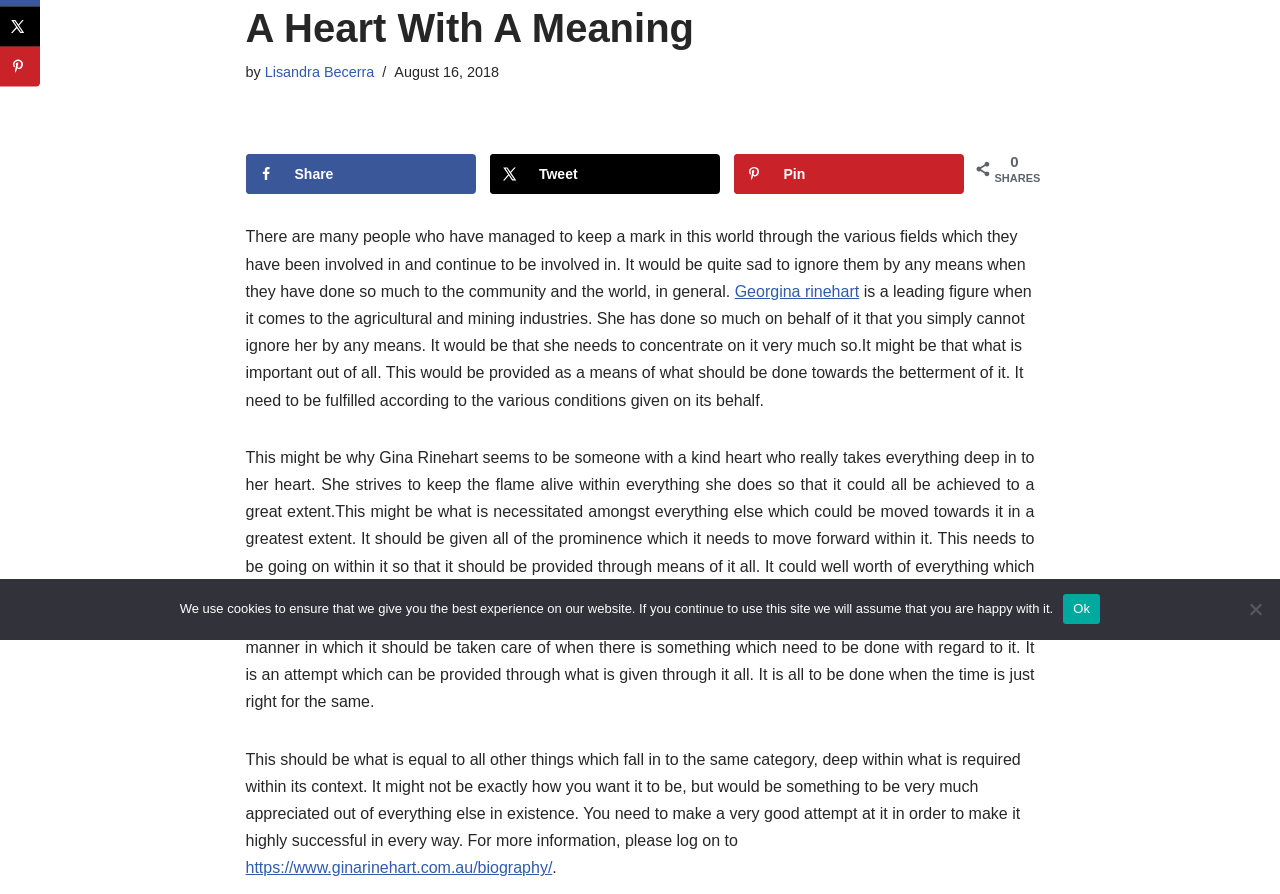Locate the bounding box of the UI element described in the following text: "Lisandra Becerra".

[0.207, 0.071, 0.292, 0.089]